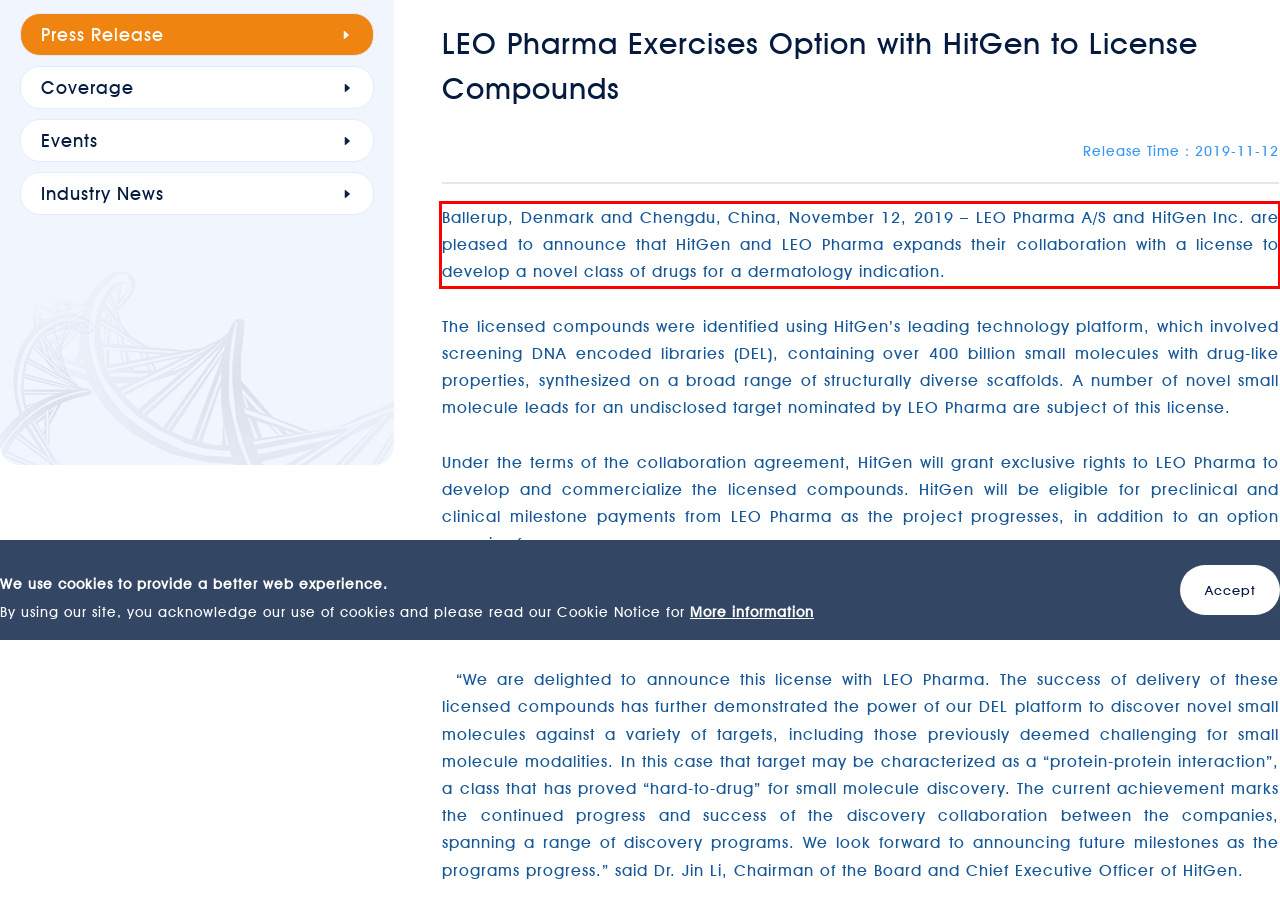Within the screenshot of a webpage, identify the red bounding box and perform OCR to capture the text content it contains.

Ballerup, Denmark and Chengdu, China, November 12, 2019 – LEO Pharma A/S and HitGen Inc. are pleased to announce that HitGen and LEO Pharma expands their collaboration with a license to develop a novel class of drugs for a dermatology indication.